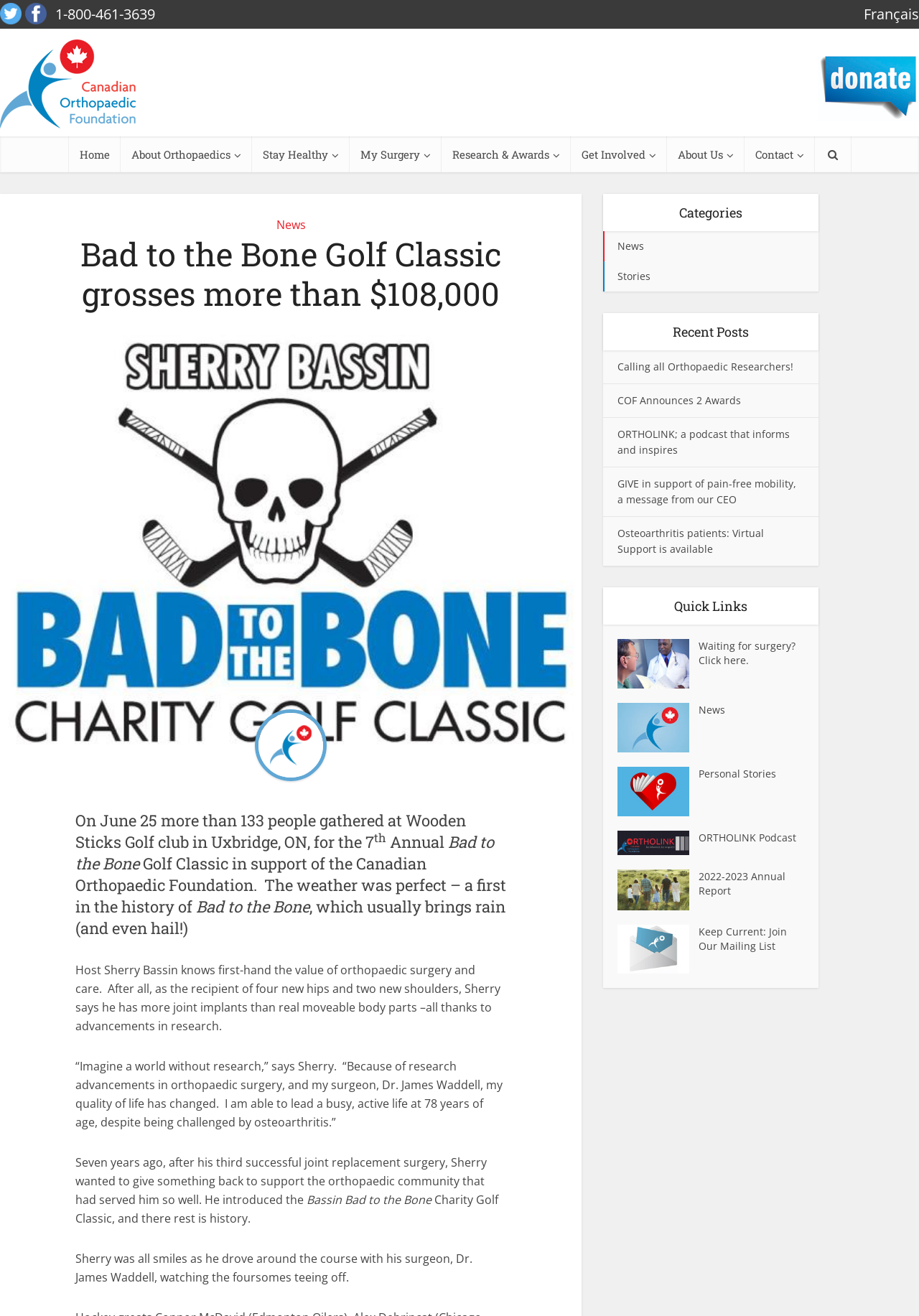Generate a thorough description of the webpage.

The webpage is about the Canadian Orthopaedic Foundation, a organization that supports orthopaedic patients, professionals, and communities. At the top of the page, there are social media links to Twitter and Facebook, as well as a phone number and a link to switch to French. Below that, there is a heading with the organization's name and a logo.

The main content of the page is divided into two sections. On the left, there is a navigation menu with links to different sections of the website, including Home, About Orthopaedics, Stay Healthy, My Surgery, Research & Awards, Get Involved, and About Us. There is also a search icon at the bottom of this menu.

On the right, there is a news article titled "Bad to the Bone Golf Classic grosses more than $108,000". The article features an image of a golf course and a series of paragraphs describing the event, which raised money for the Canadian Orthopaedic Foundation. The article includes quotes from the event's host, Sherry Bassin, who has undergone multiple joint replacement surgeries and is grateful for the advancements in orthopaedic research.

Below the news article, there is a section with links to other news articles, stories, and recent posts. There are also headings for Categories, Recent Posts, and Quick Links, which provide additional navigation options.

Throughout the page, there are various images, including logos, icons, and graphics, which add visual interest and break up the text. Overall, the page is well-organized and easy to navigate, with a clear focus on providing information and resources related to orthopaedic health and the Canadian Orthopaedic Foundation.